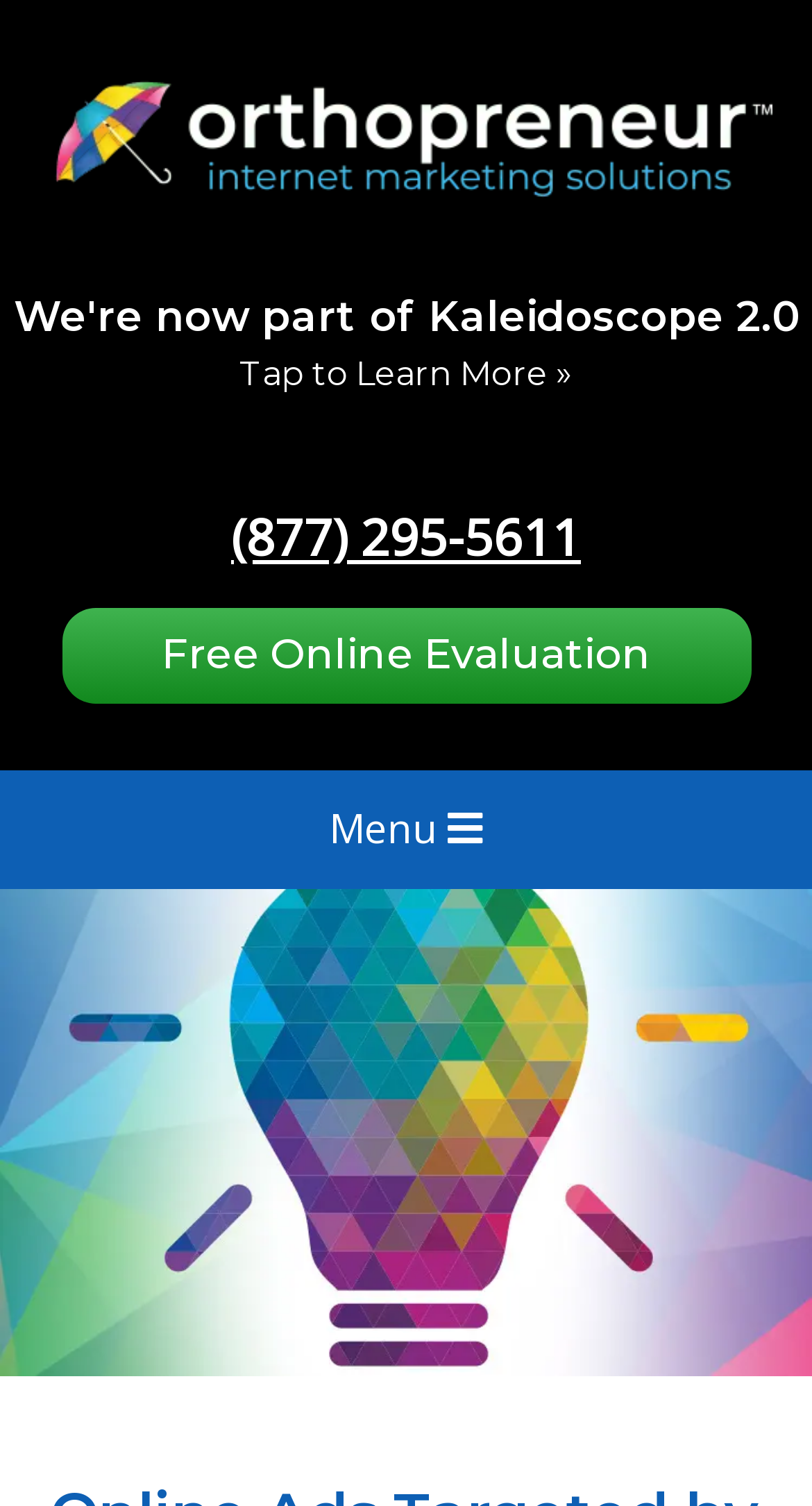What is the text on the button in the middle section of the webpage?
Refer to the image and provide a detailed answer to the question.

I found a link element with the text 'Free Online Evaluation' in the middle section of the webpage with bounding box coordinates [0.076, 0.418, 0.924, 0.448].